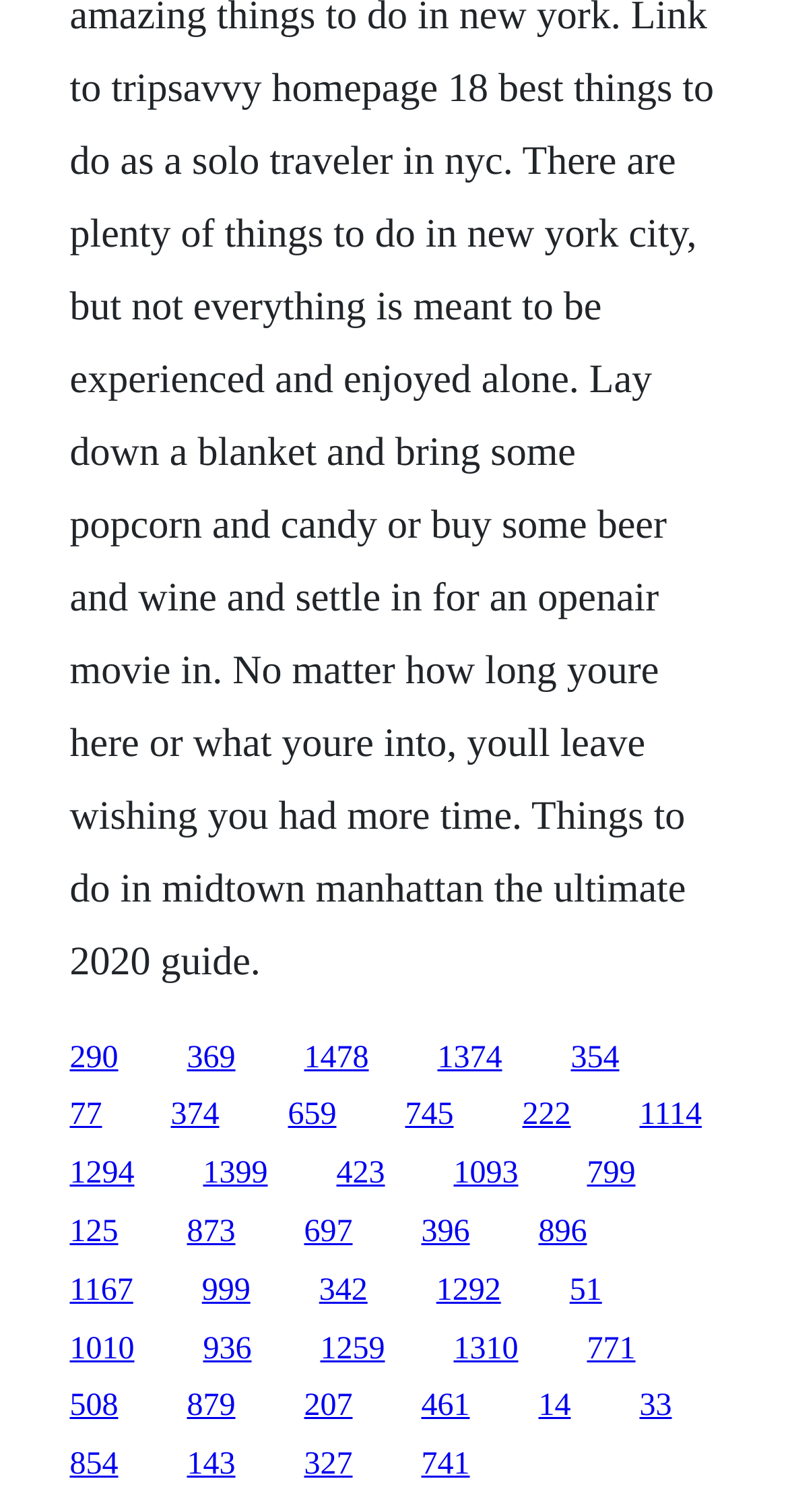Please identify the bounding box coordinates of the area that needs to be clicked to fulfill the following instruction: "visit the third link."

[0.386, 0.688, 0.468, 0.711]